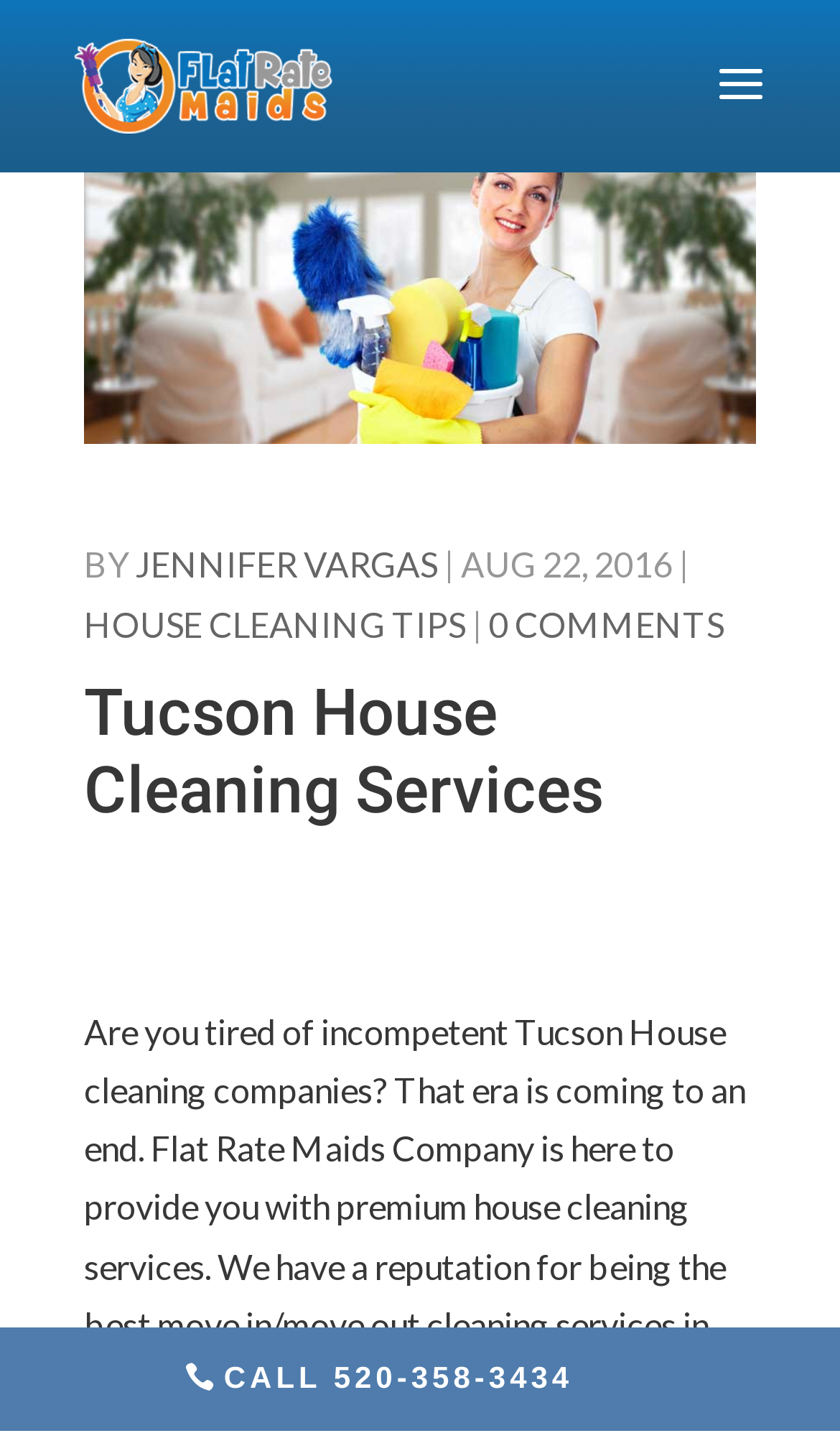How many comments are there on the article?
Look at the image and answer the question with a single word or phrase.

0